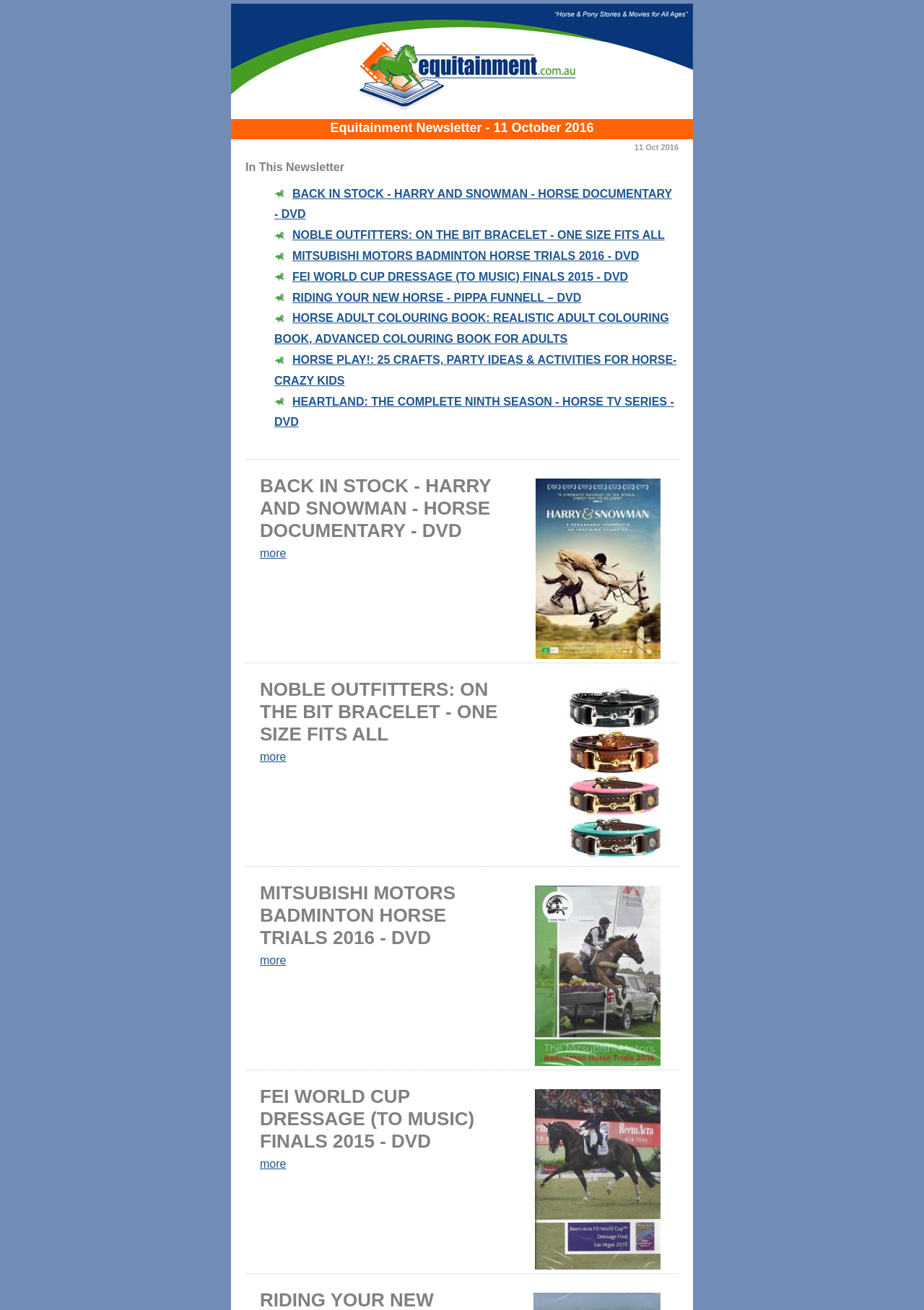Identify the bounding box coordinates of the clickable region required to complete the instruction: "Click on the 'more' link under 'MITSUBISHI MOTORS BADMINTON HORSE TRIALS 2016 - DVD'". The coordinates should be given as four float numbers within the range of 0 and 1, i.e., [left, top, right, bottom].

[0.281, 0.728, 0.31, 0.738]